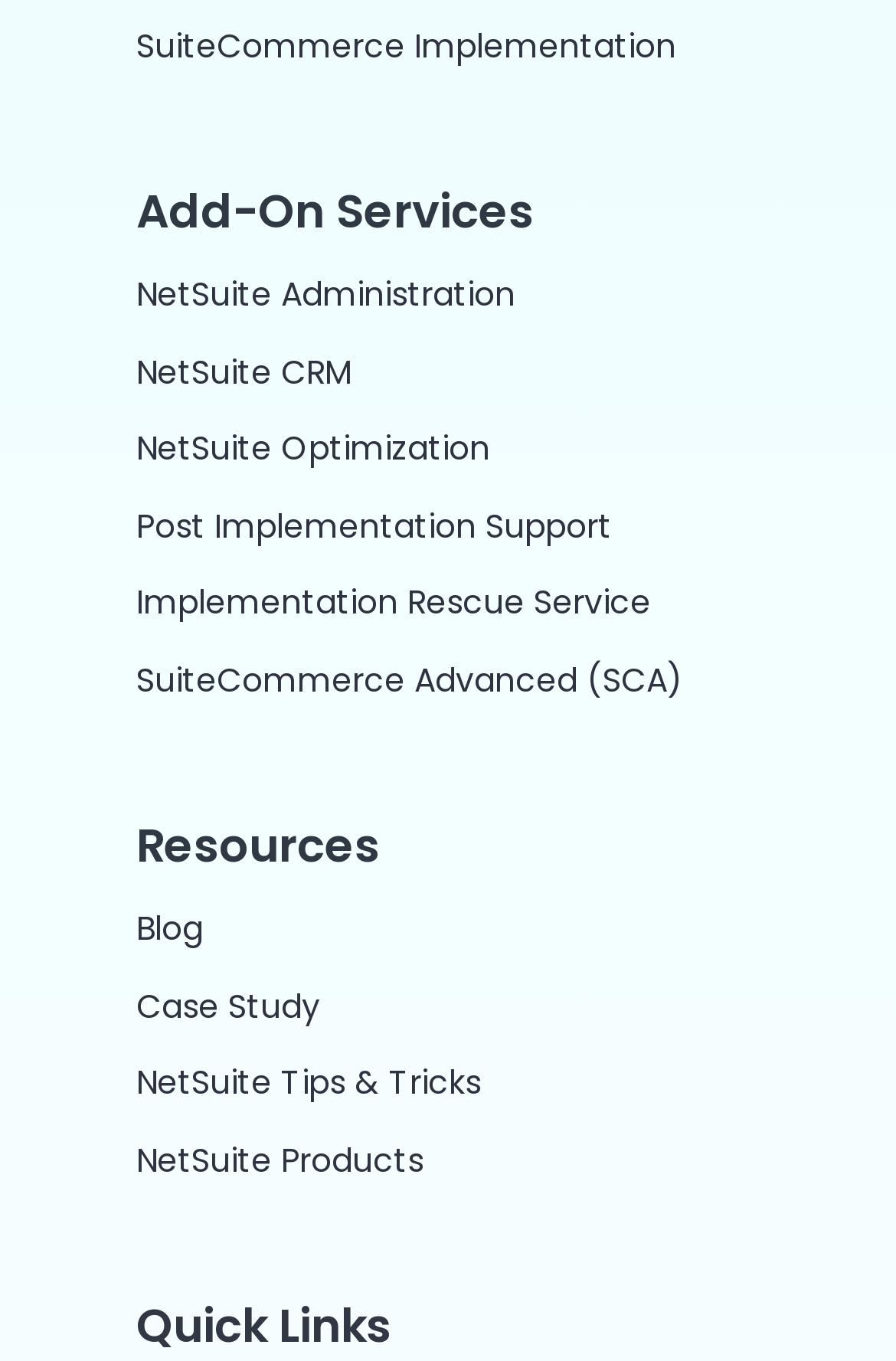Locate the bounding box coordinates for the element described below: "NetSuite CRM". The coordinates must be four float values between 0 and 1, formatted as [left, top, right, bottom].

[0.152, 0.257, 0.393, 0.29]